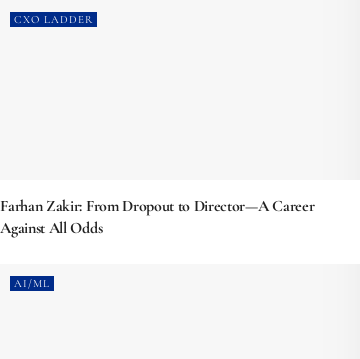Please answer the following question using a single word or phrase: 
What is the focus of the 'CXO LADDER' banner?

Career advancement and leadership roles